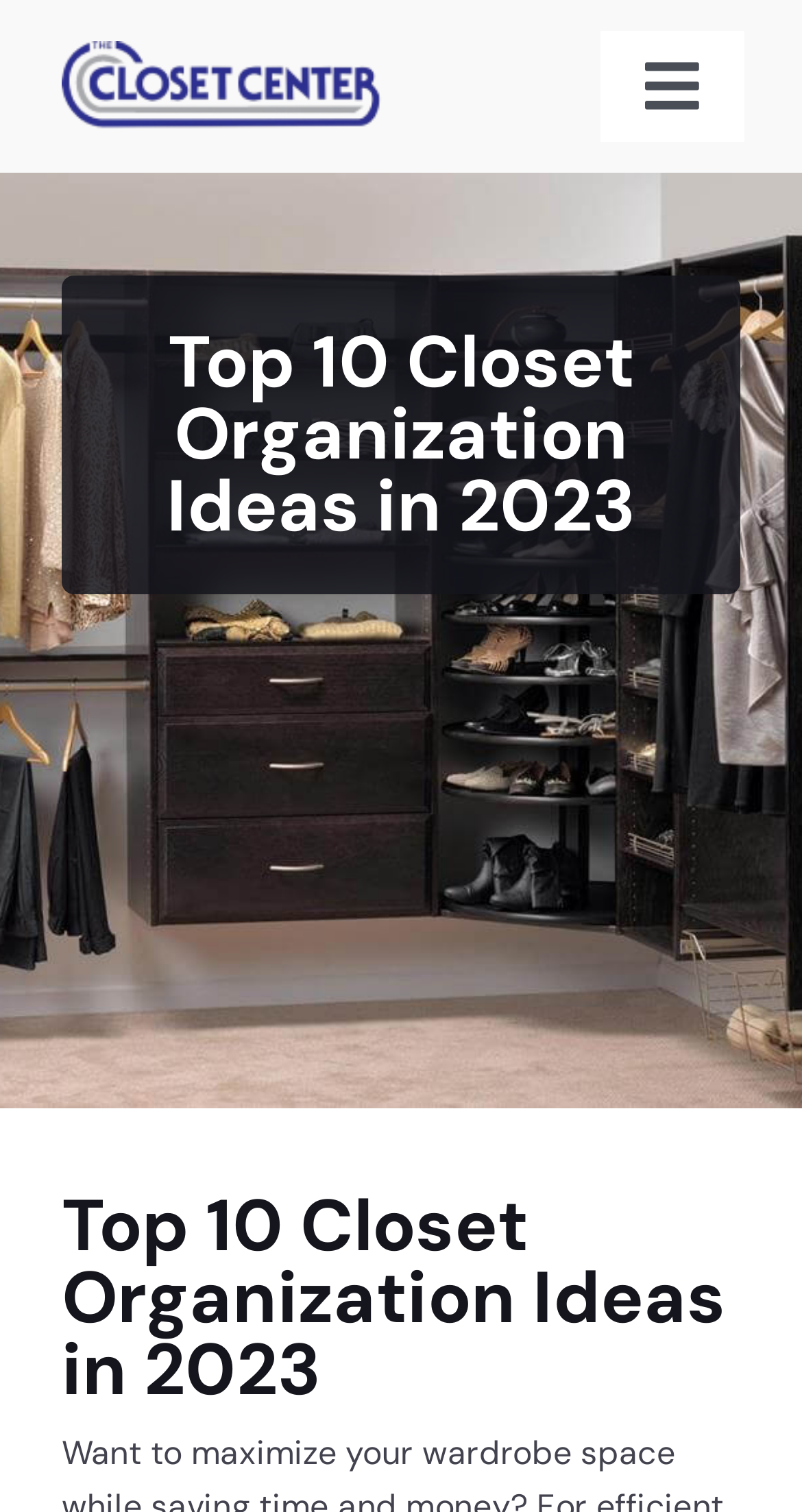Provide the bounding box coordinates of the section that needs to be clicked to accomplish the following instruction: "Open submenu of About Us."

[0.833, 0.184, 1.0, 0.272]